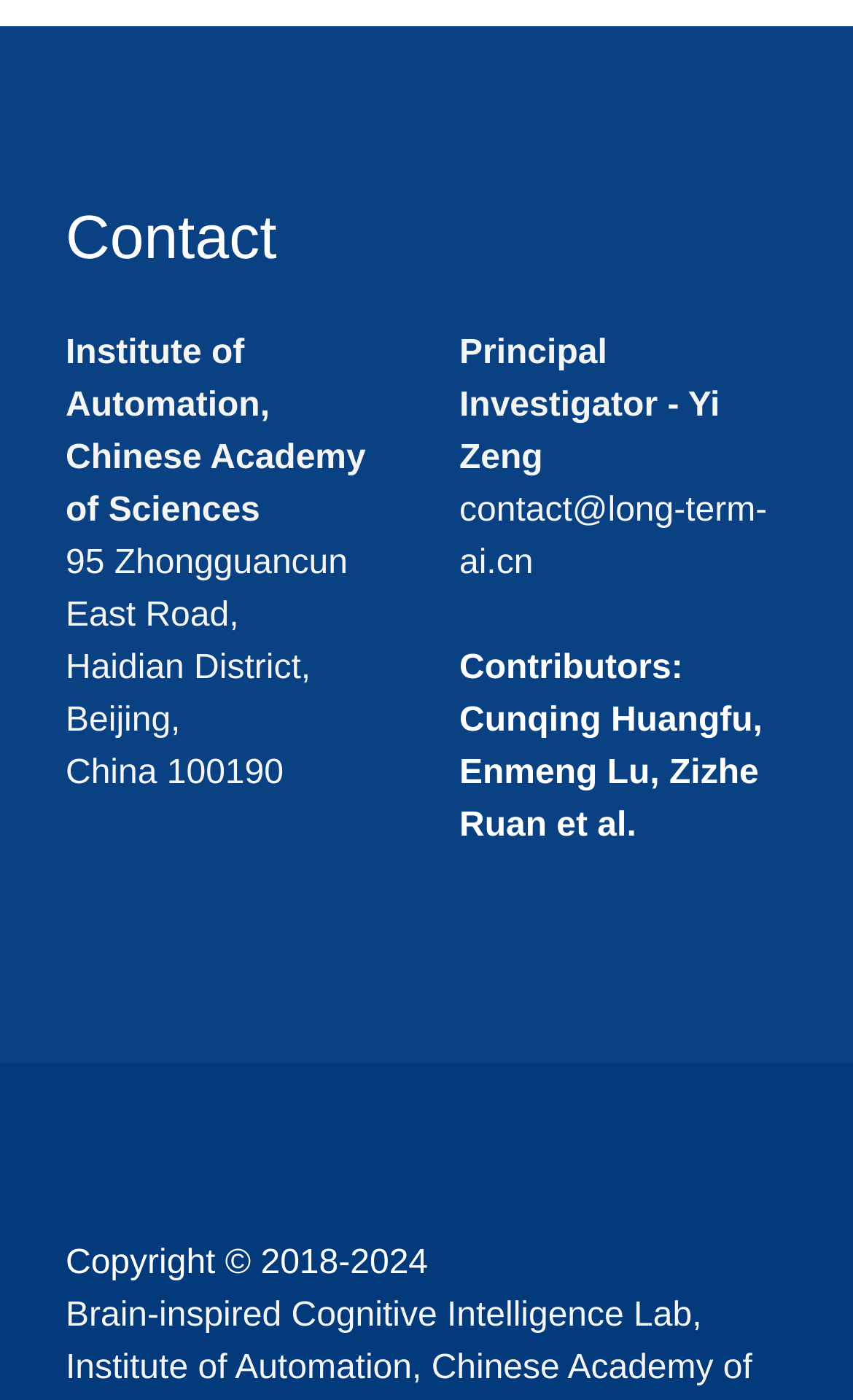Who is the principal investigator?
Please use the visual content to give a single word or phrase answer.

Yi Zeng